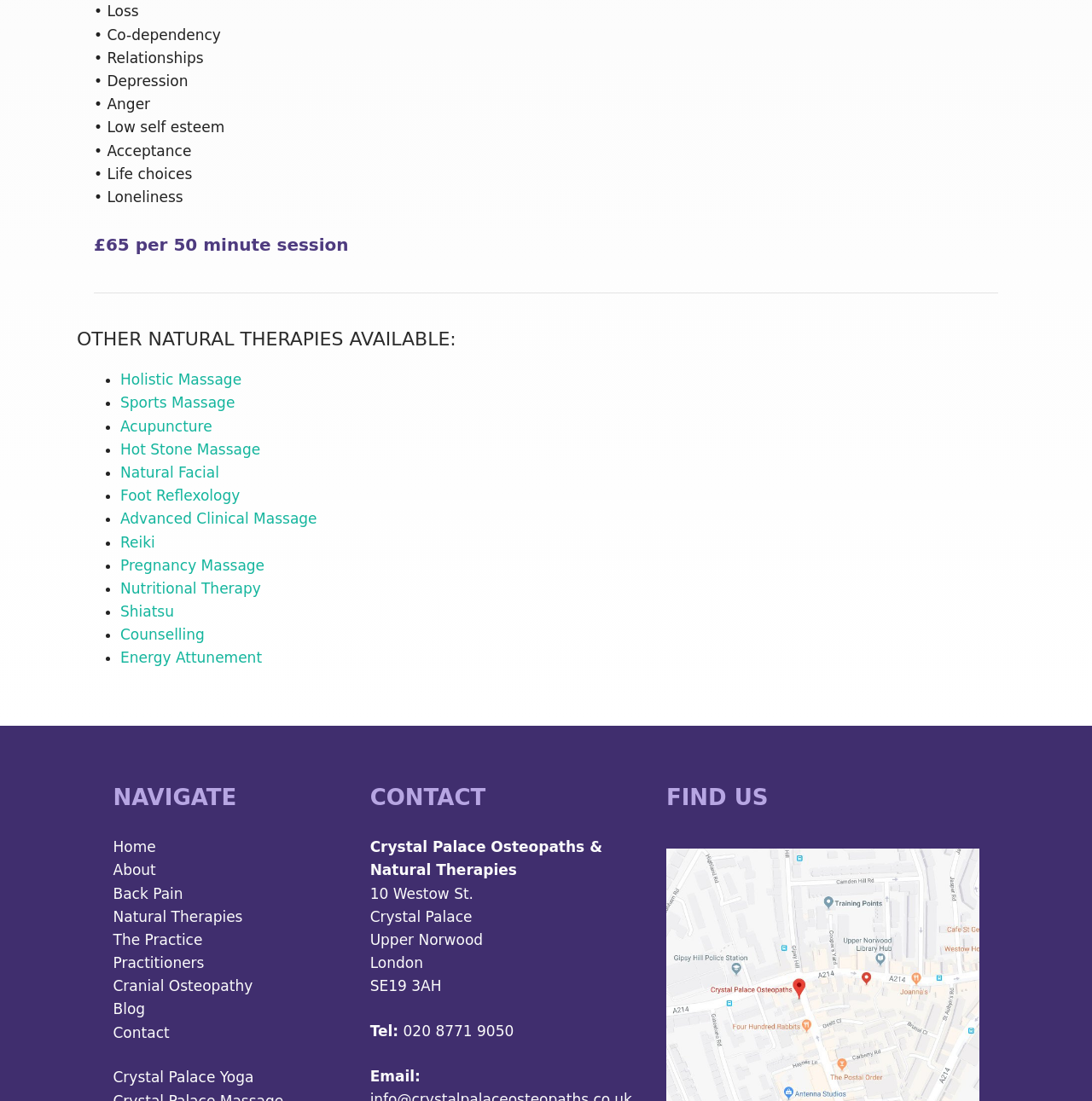Answer this question in one word or a short phrase: What is the navigation menu located at?

Bottom of the page